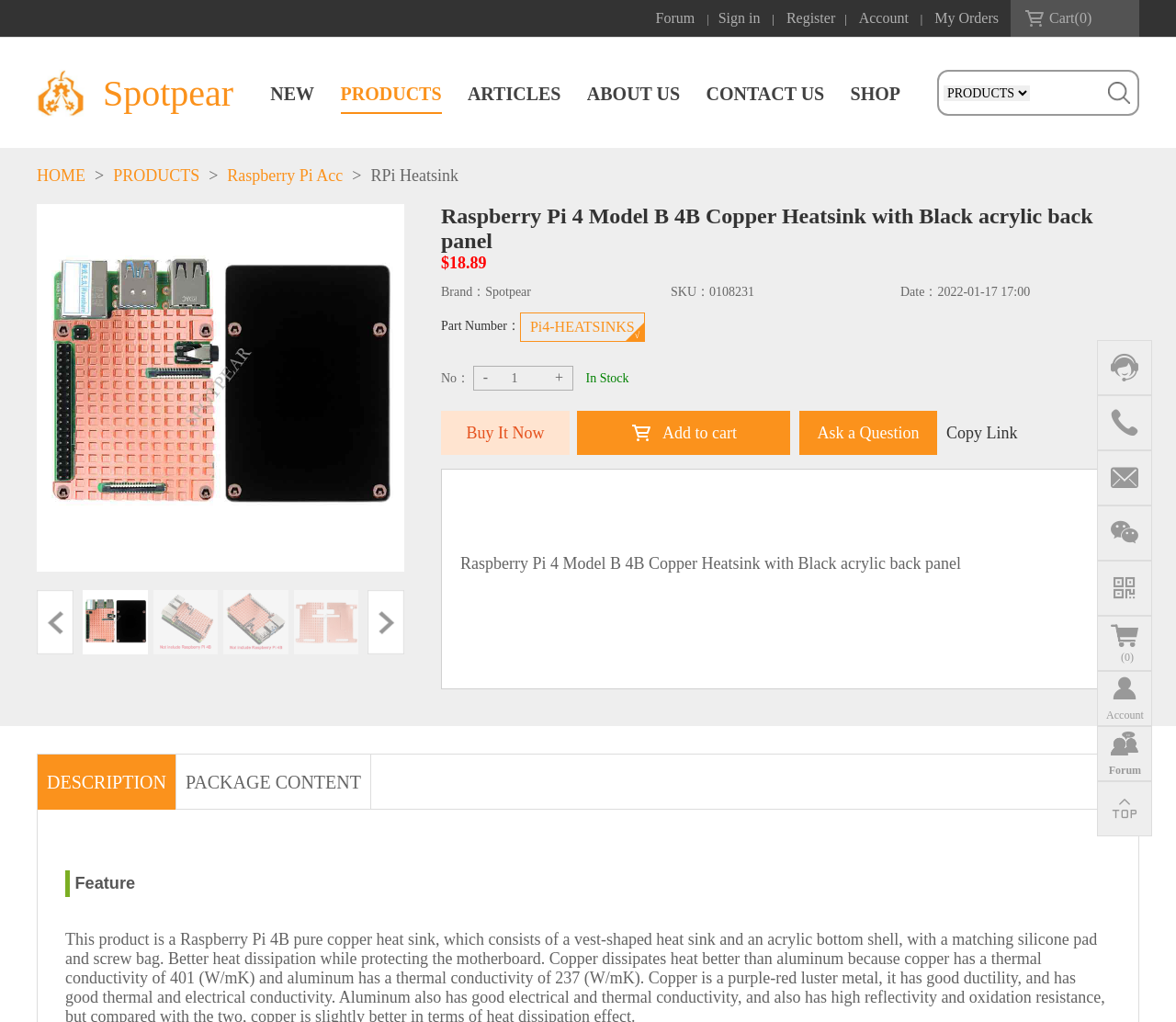Determine the bounding box coordinates of the clickable element to complete this instruction: "Search for something". Provide the coordinates in the format of four float numbers between 0 and 1, [left, top, right, bottom].

[0.876, 0.084, 0.942, 0.098]